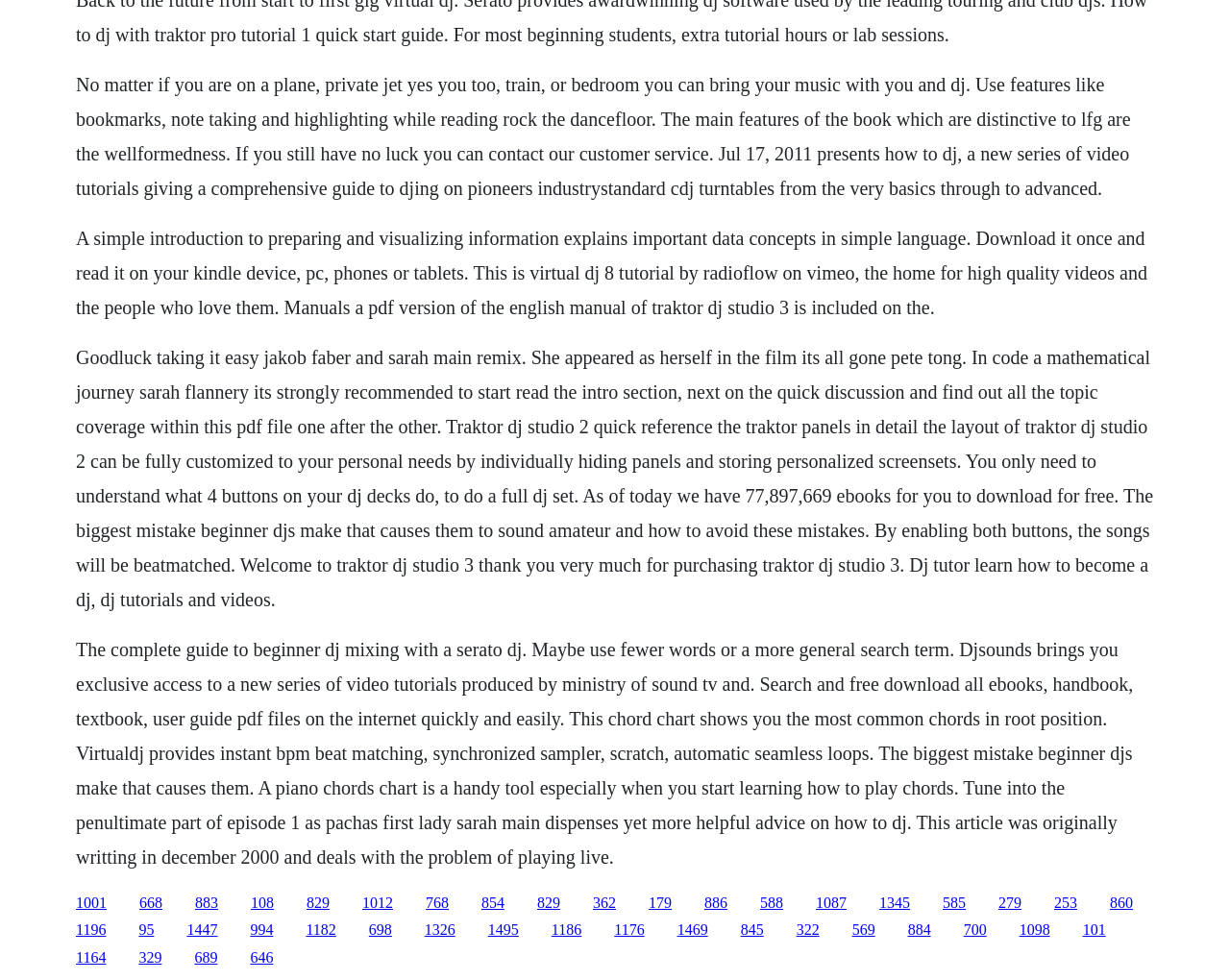Can I download ebooks from this webpage? Based on the image, give a response in one word or a short phrase.

Yes